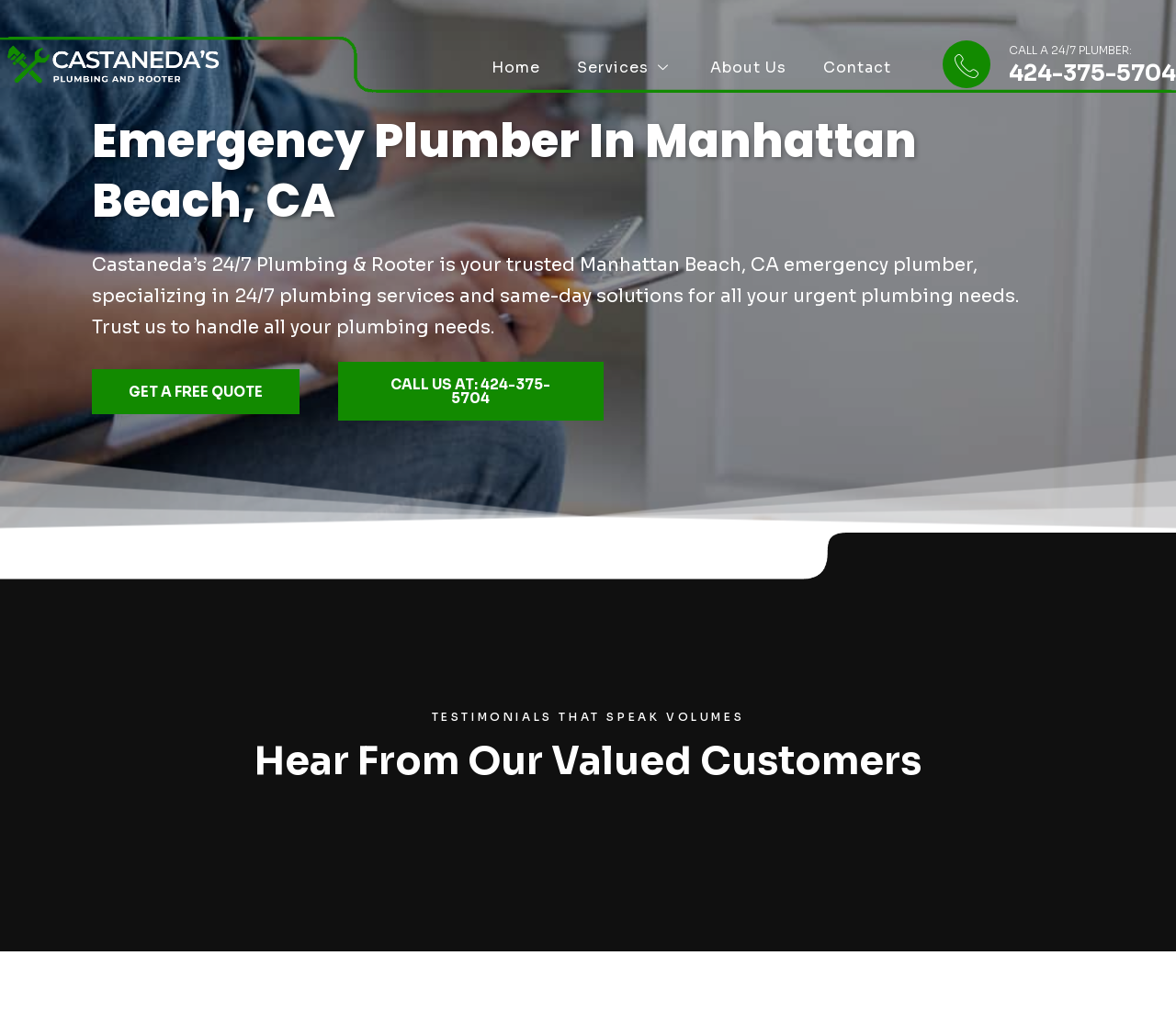Can you specify the bounding box coordinates for the region that should be clicked to fulfill this instruction: "Get a free quote".

[0.078, 0.36, 0.255, 0.404]